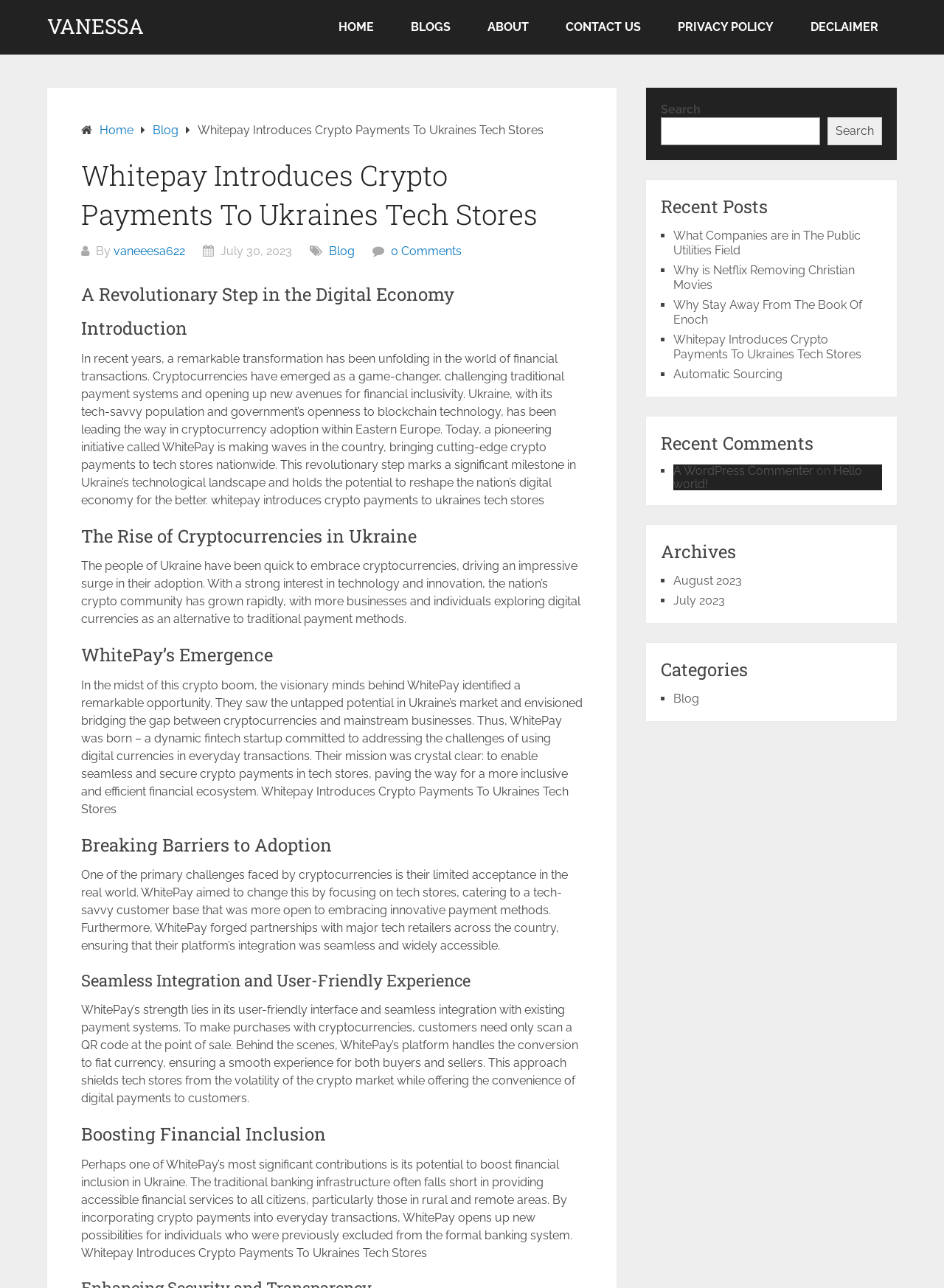Construct a comprehensive description capturing every detail on the webpage.

This webpage is about Whitepay, a fintech startup that introduces crypto payments to tech stores in Ukraine. At the top, there is a heading "VANESSA" and a link to "HOME", "BLOGS", "ABOUT", "CONTACT US", "PRIVACY POLICY", and "DECLAIMER". Below this, there is a section with a heading "Whitepay Introduces Crypto Payments To Ukraines Tech Stores" and a subheading "By vaneeesa622" with the date "July 30, 2023". 

The main content of the webpage is divided into several sections, each with a heading. The first section is "A Revolutionary Step in the Digital Economy", followed by "Introduction", which discusses the emergence of cryptocurrencies and their potential to reshape Ukraine's digital economy. The next section is "The Rise of Cryptocurrencies in Ukraine", which talks about the growing adoption of cryptocurrencies in Ukraine. 

The following sections are "WhitePay’s Emergence", "Breaking Barriers to Adoption", "Seamless Integration and User-Friendly Experience", and "Boosting Financial Inclusion", which describe WhitePay's mission, its user-friendly interface, and its potential to increase financial inclusion in Ukraine. 

On the right side of the webpage, there is a search bar and a section titled "Recent Posts" with links to several articles, including the current one. Below this, there are sections titled "Recent Comments" and "Archives", which list recent comments and archived articles, respectively. Finally, there is a section titled "Categories" with a link to the "Blog" category.